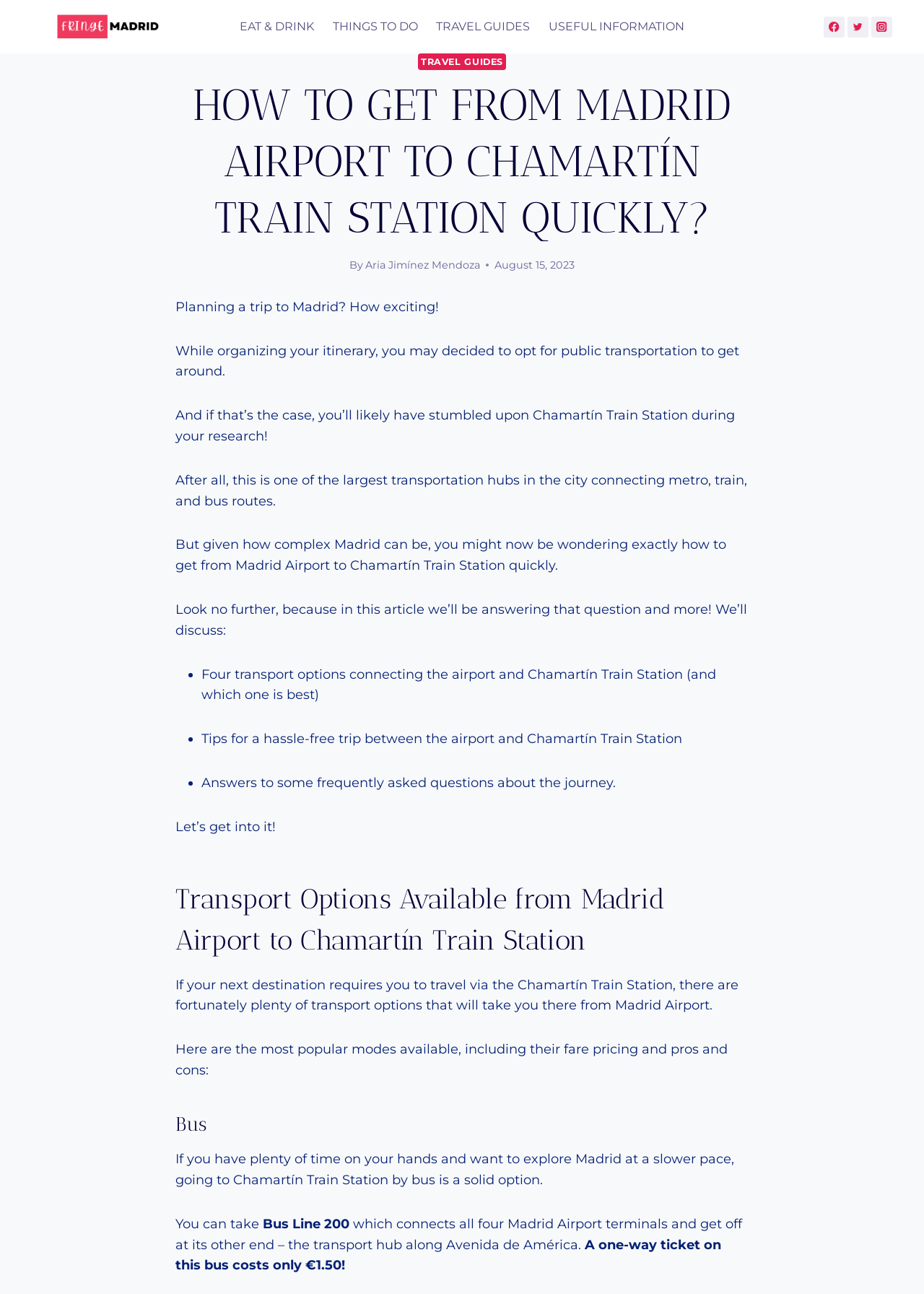Provide a one-word or one-phrase answer to the question:
What is the purpose of the button at the bottom of the webpage?

Scroll to top